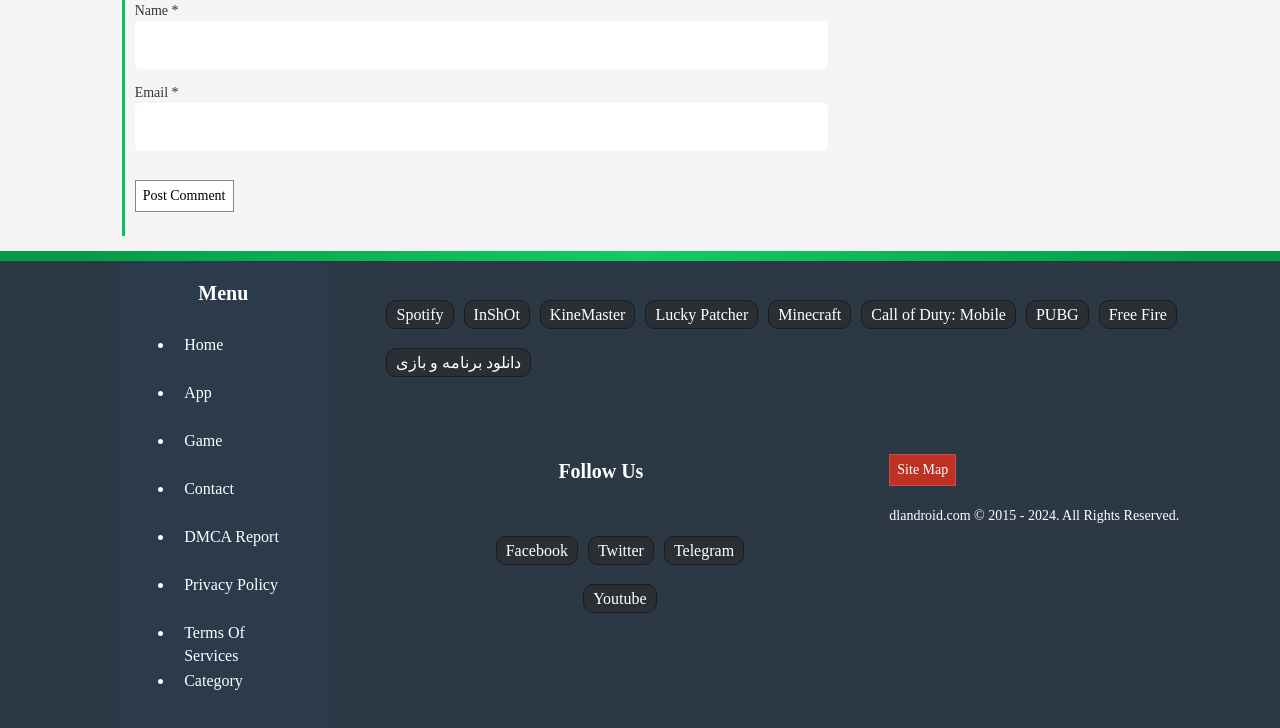Determine the bounding box for the UI element described here: "parent_node: Email * aria-describedby="email-notes" name="email"".

[0.105, 0.141, 0.647, 0.207]